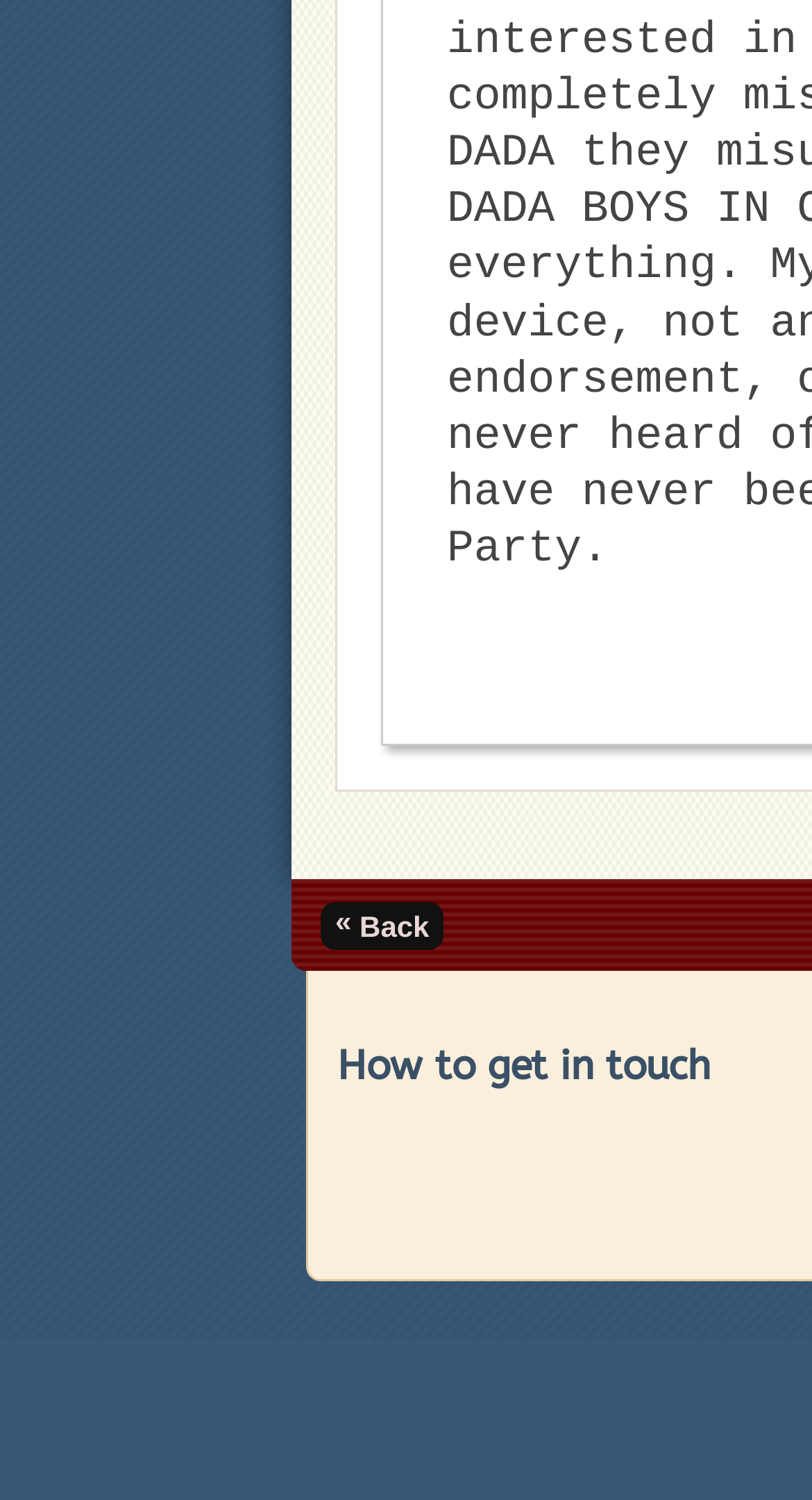Determine the bounding box for the UI element as described: "« Back". The coordinates should be represented as four float numbers between 0 and 1, formatted as [left, top, right, bottom].

[0.395, 0.711, 0.547, 0.742]